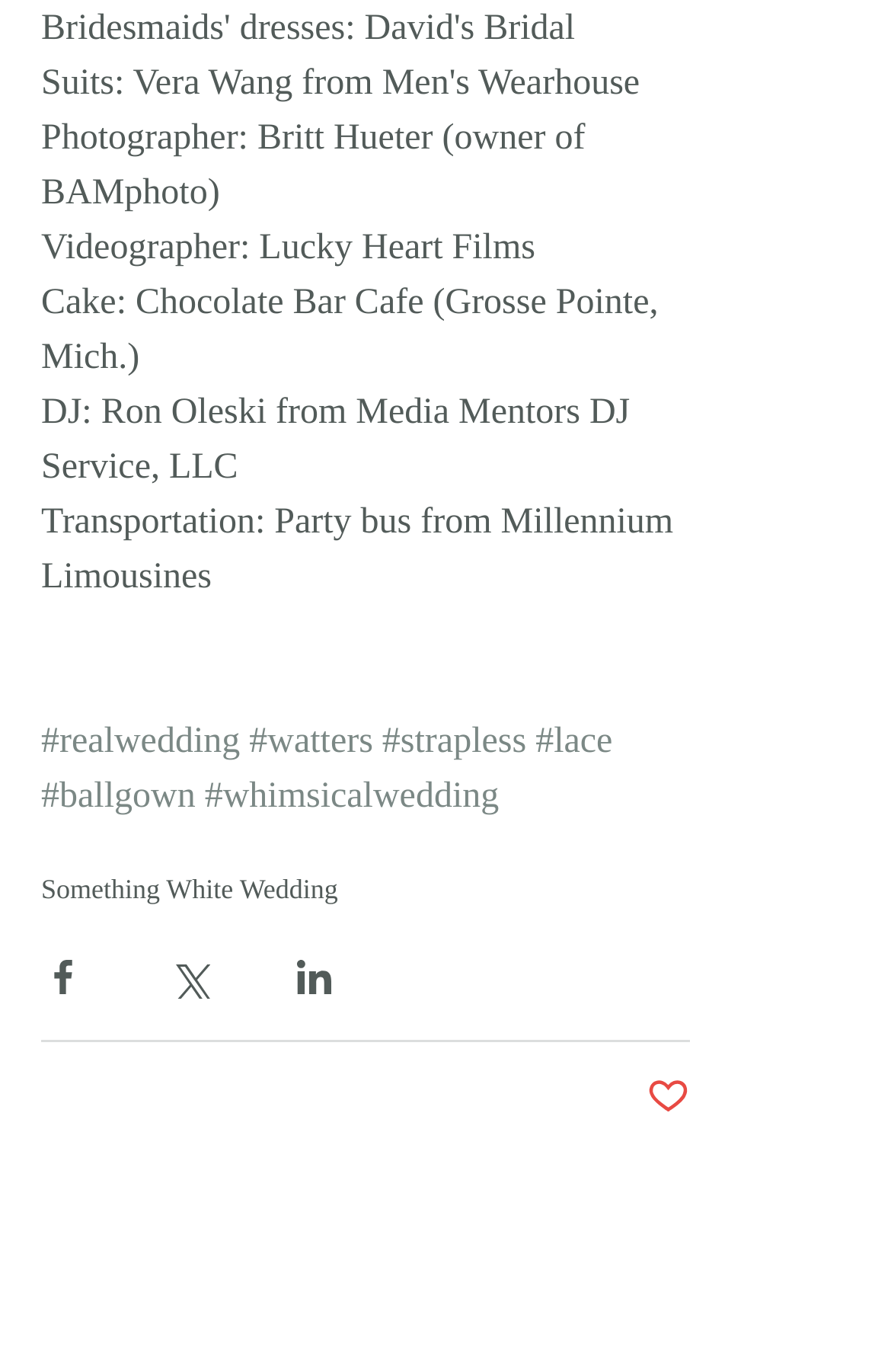Find the bounding box coordinates for the area that should be clicked to accomplish the instruction: "Click on the 'Something White Wedding' link".

[0.046, 0.637, 0.379, 0.66]